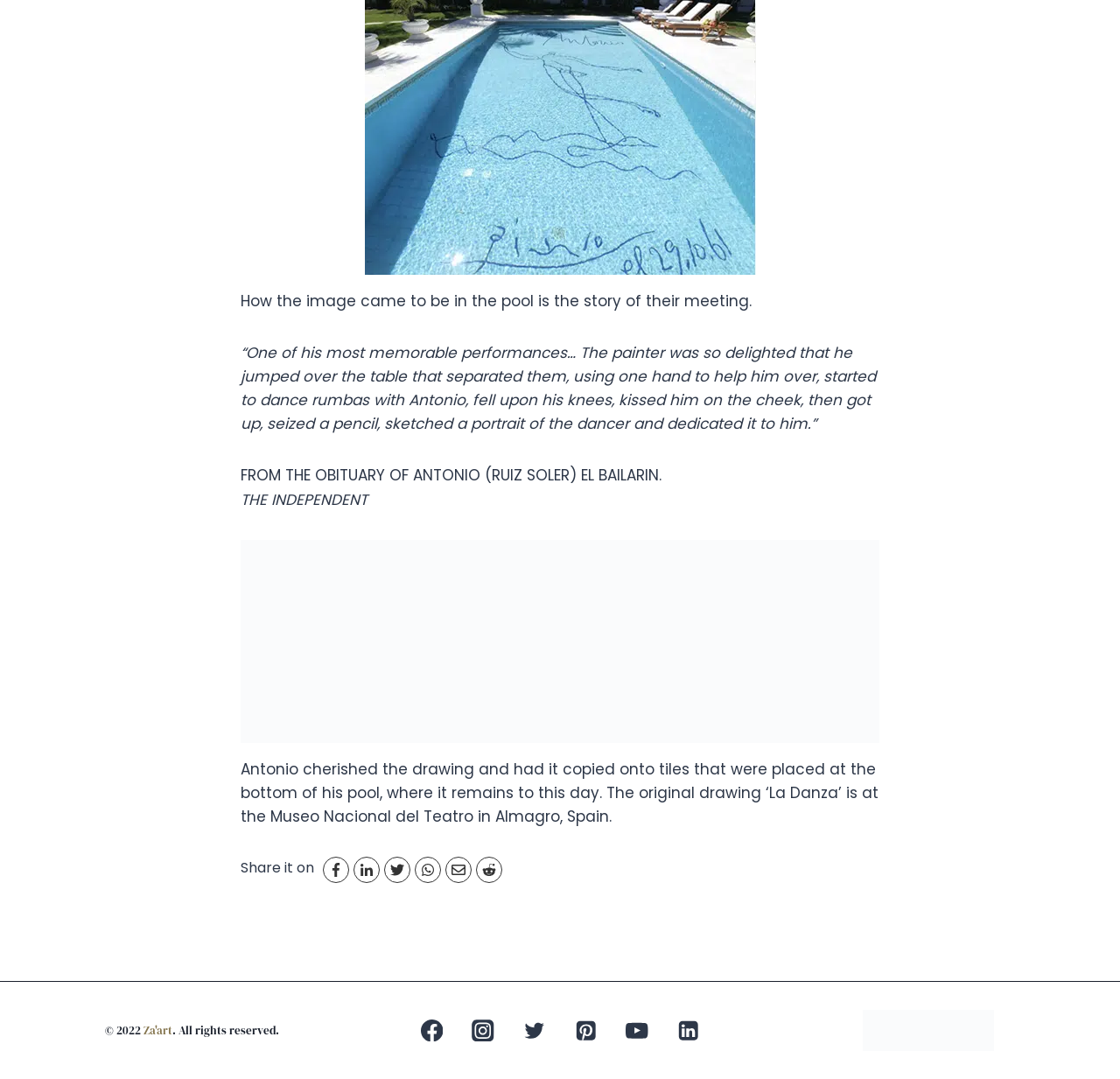Provide a short answer using a single word or phrase for the following question: 
What can be shared on?

Facebook, LinkedIn, Twitter, etc.